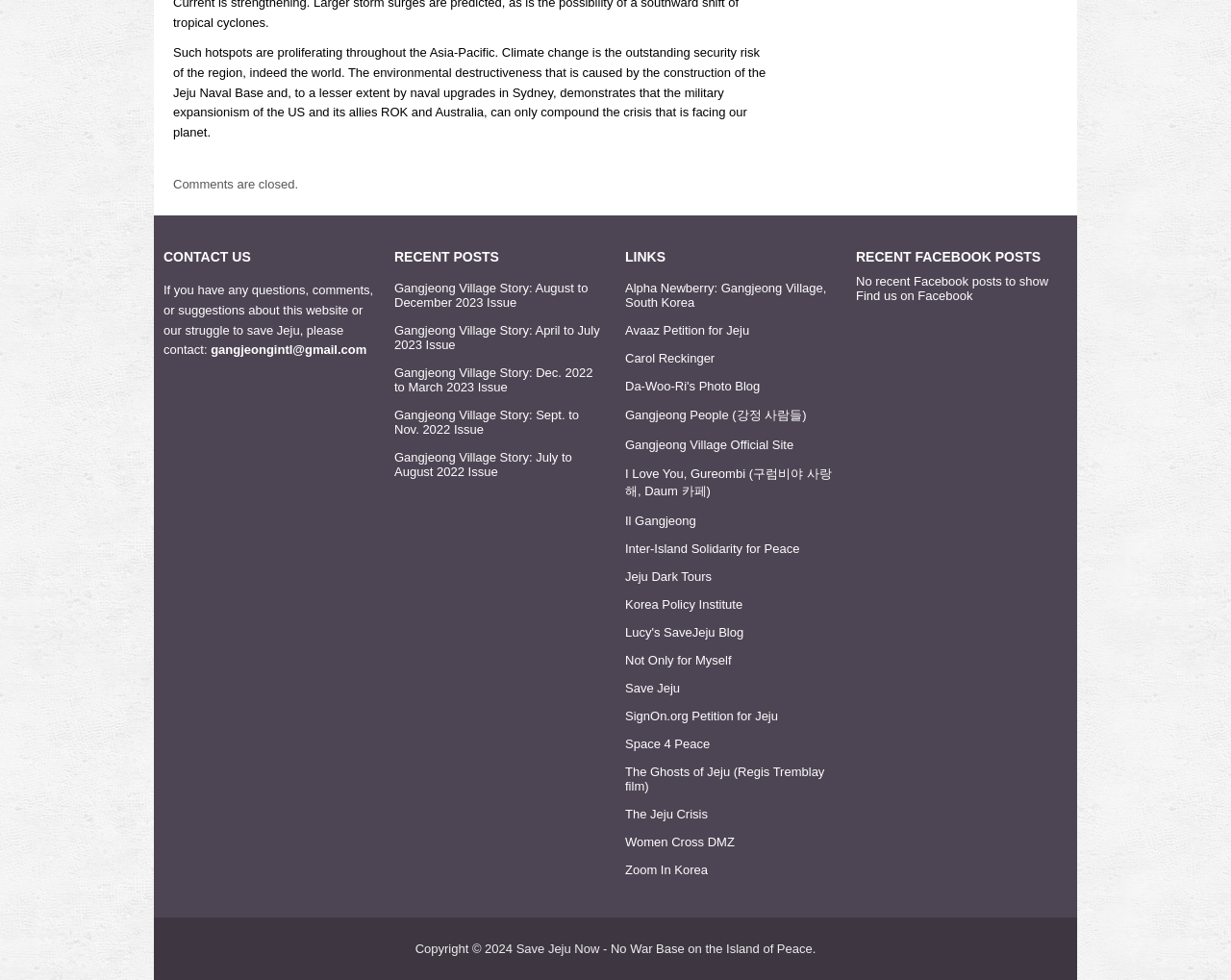Using the provided element description "Zoom In Korea", determine the bounding box coordinates of the UI element.

[0.508, 0.88, 0.575, 0.895]